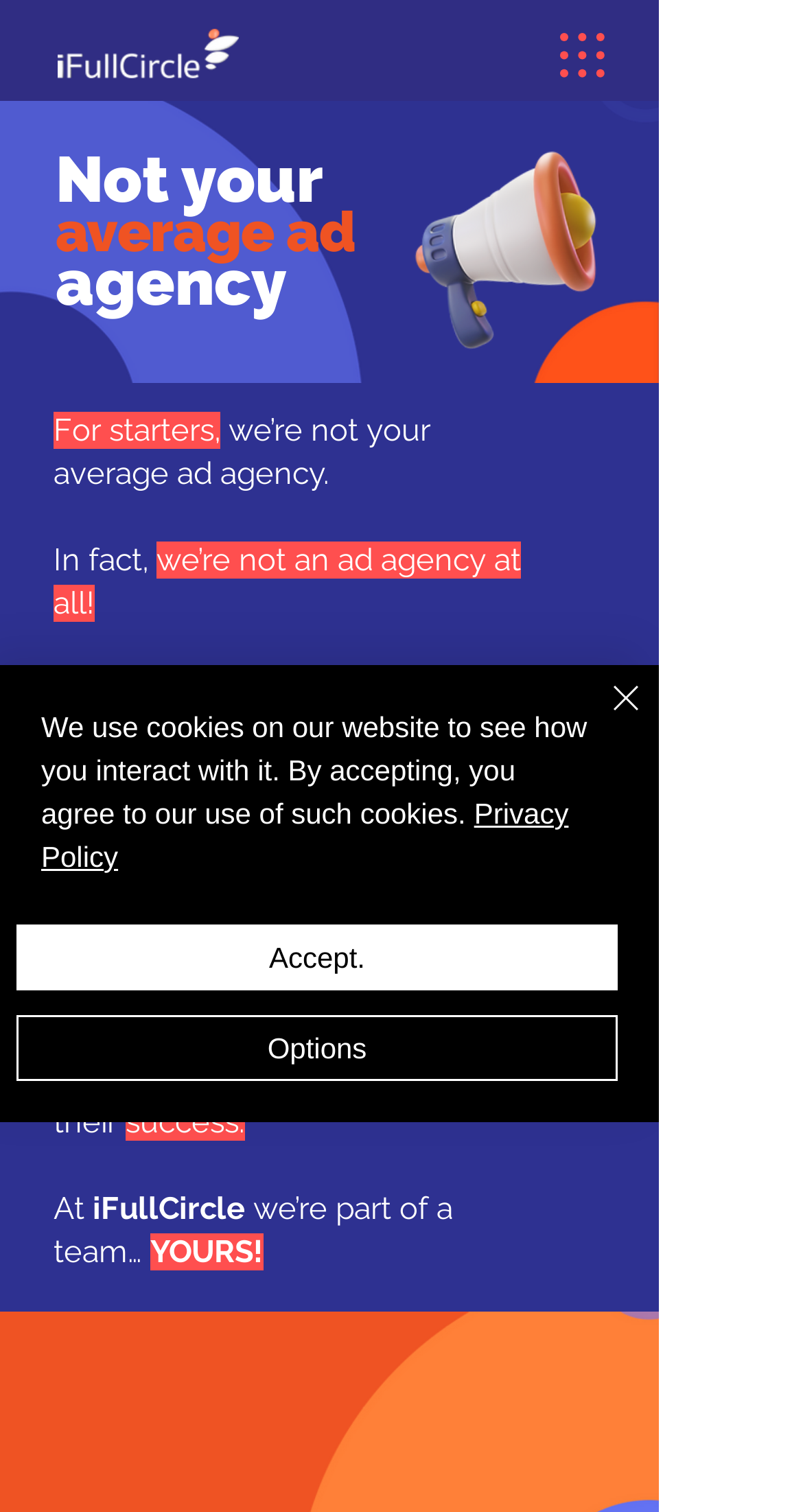Please answer the following question as detailed as possible based on the image: 
What is the tone of the company's message?

The text has a confident tone, as evident from phrases such as 'we’re not your average ad agency' and 'we’re part of a team… YOURS!' which convey a sense of assurance and confidence.